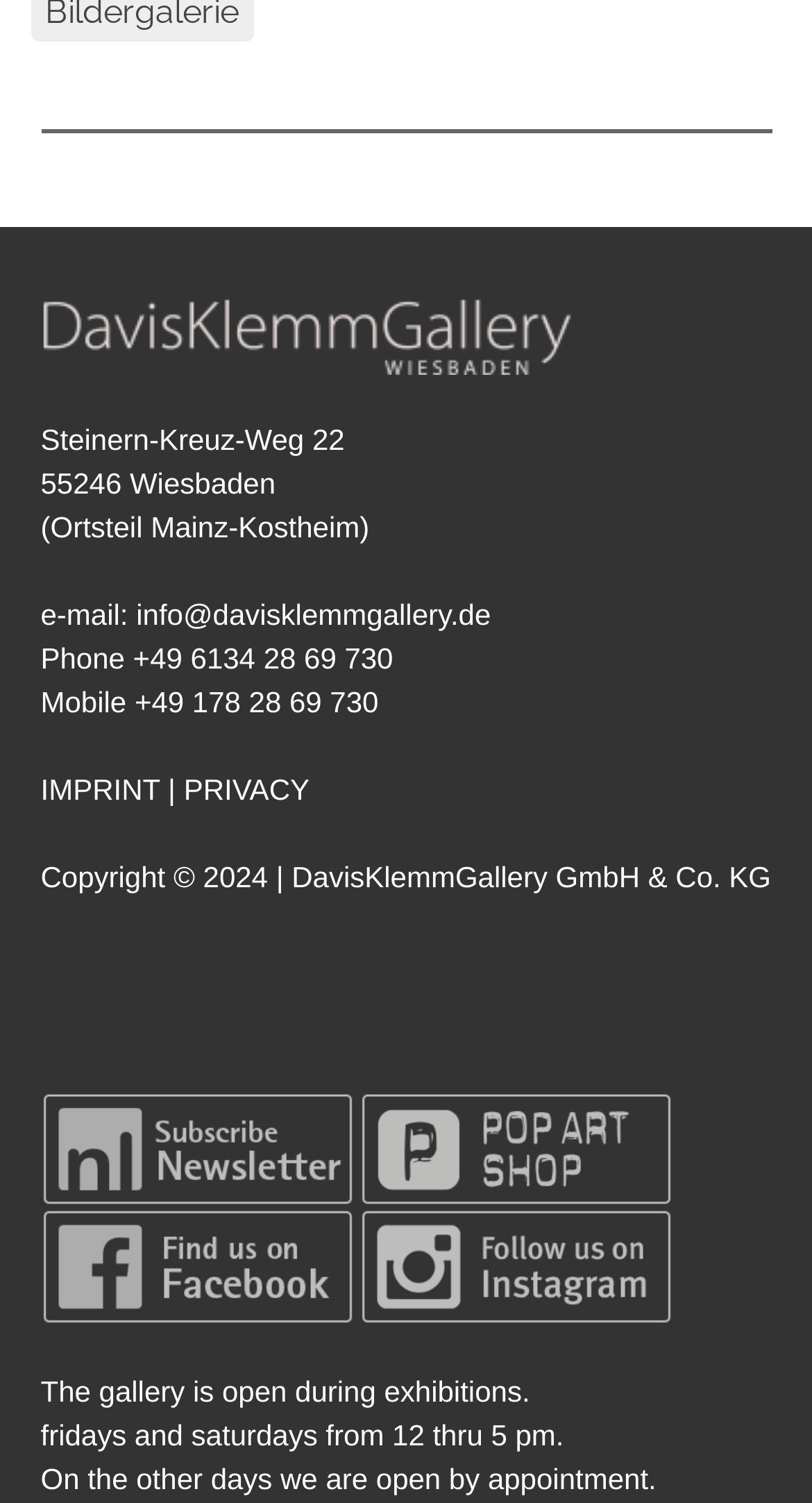Find the bounding box coordinates for the area that should be clicked to accomplish the instruction: "View imprint".

[0.05, 0.514, 0.197, 0.536]